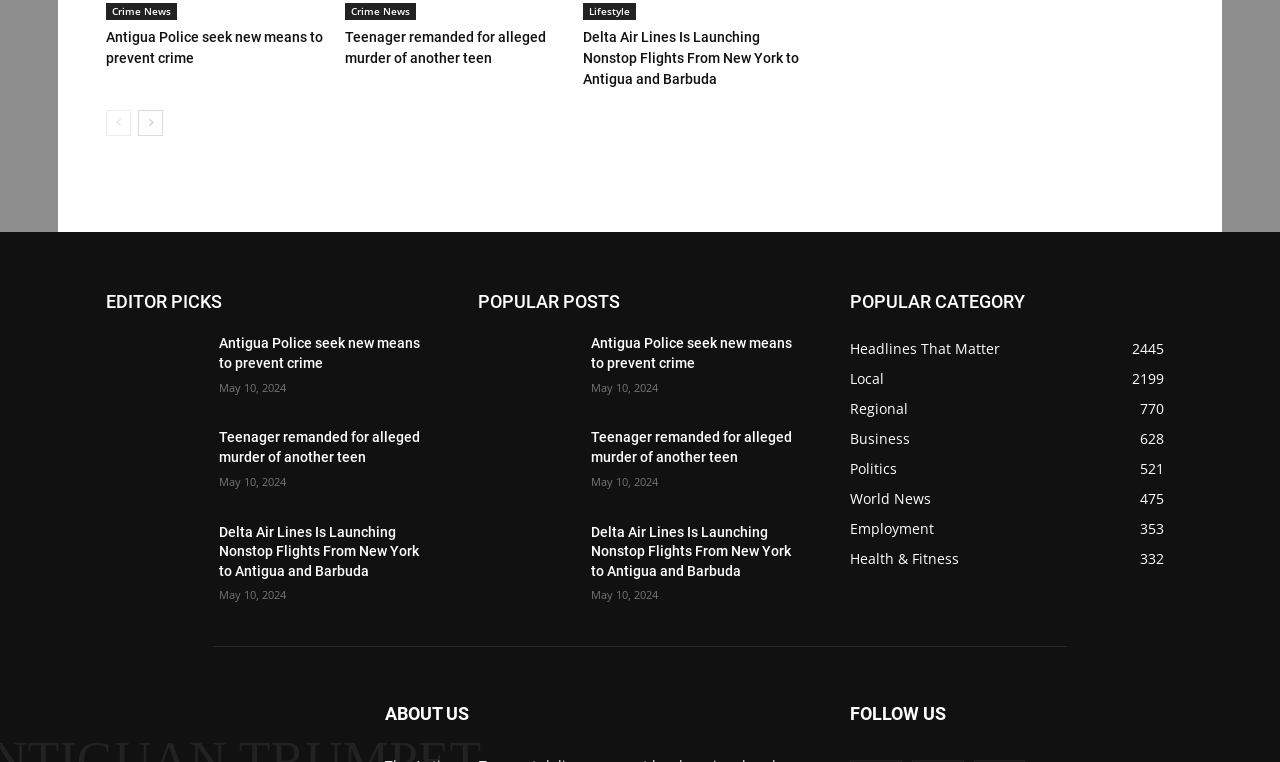Determine the bounding box coordinates of the section I need to click to execute the following instruction: "View 'EDITOR PICKS'". Provide the coordinates as four float numbers between 0 and 1, i.e., [left, top, right, bottom].

[0.083, 0.372, 0.336, 0.414]